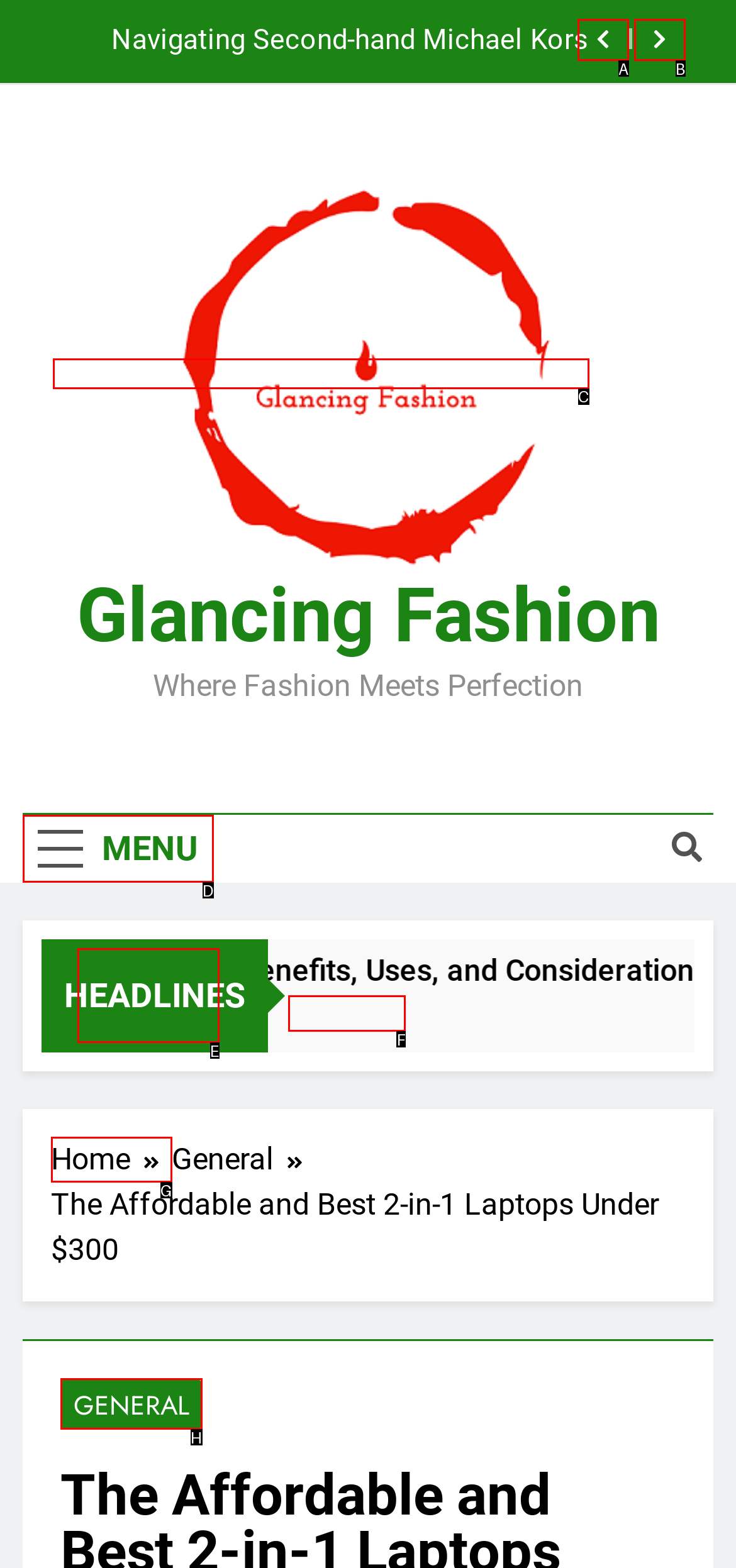Which option corresponds to the following element description: parent_node: Van Zandt County News?
Please provide the letter of the correct choice.

B